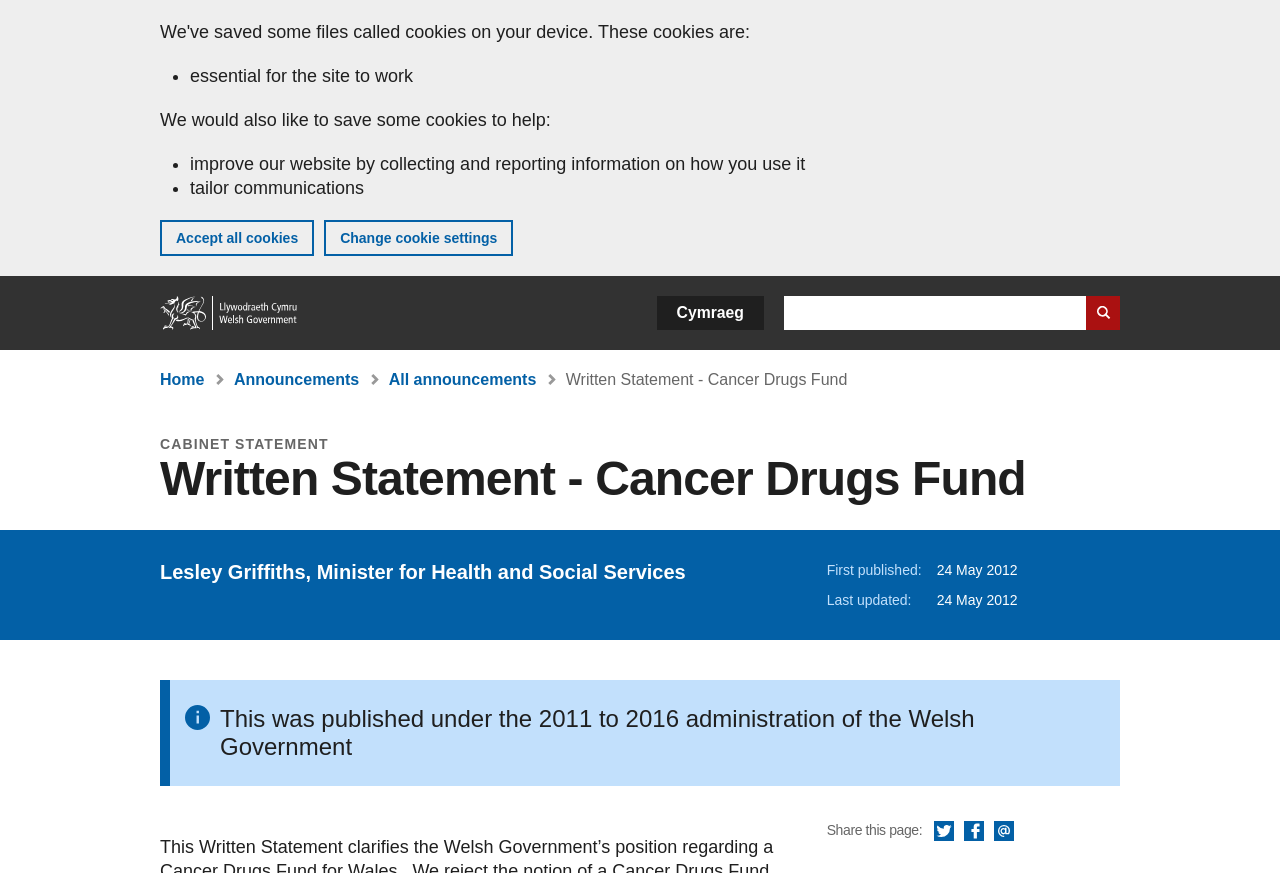What is the category of the announcement?
Could you answer the question in a detailed manner, providing as much information as possible?

I found the answer by looking at the static text element that contains the category of the announcement, which is 'CABINET STATEMENT'.